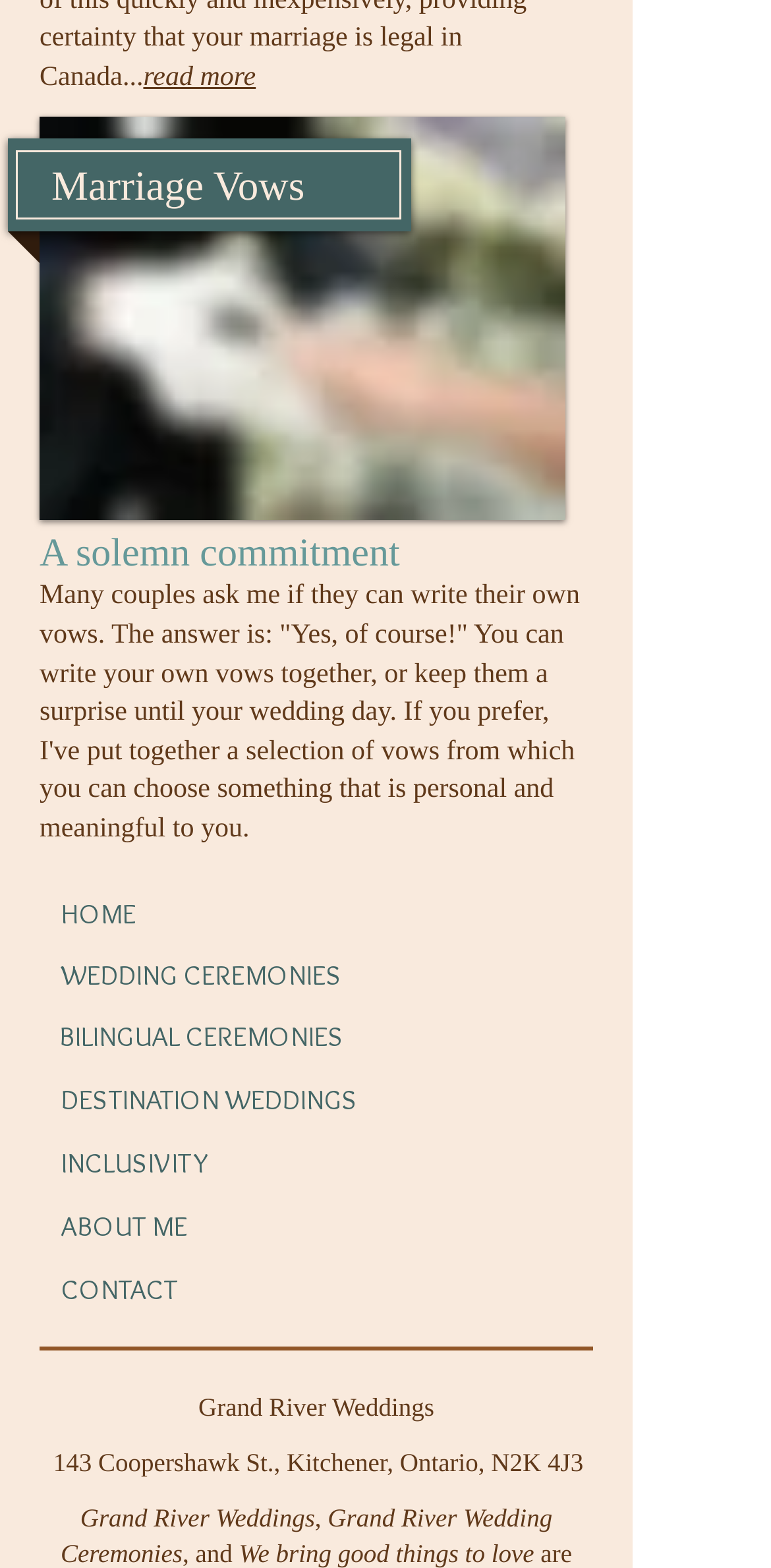Can you specify the bounding box coordinates of the area that needs to be clicked to fulfill the following instruction: "contact the wedding service"?

[0.079, 0.81, 0.231, 0.833]